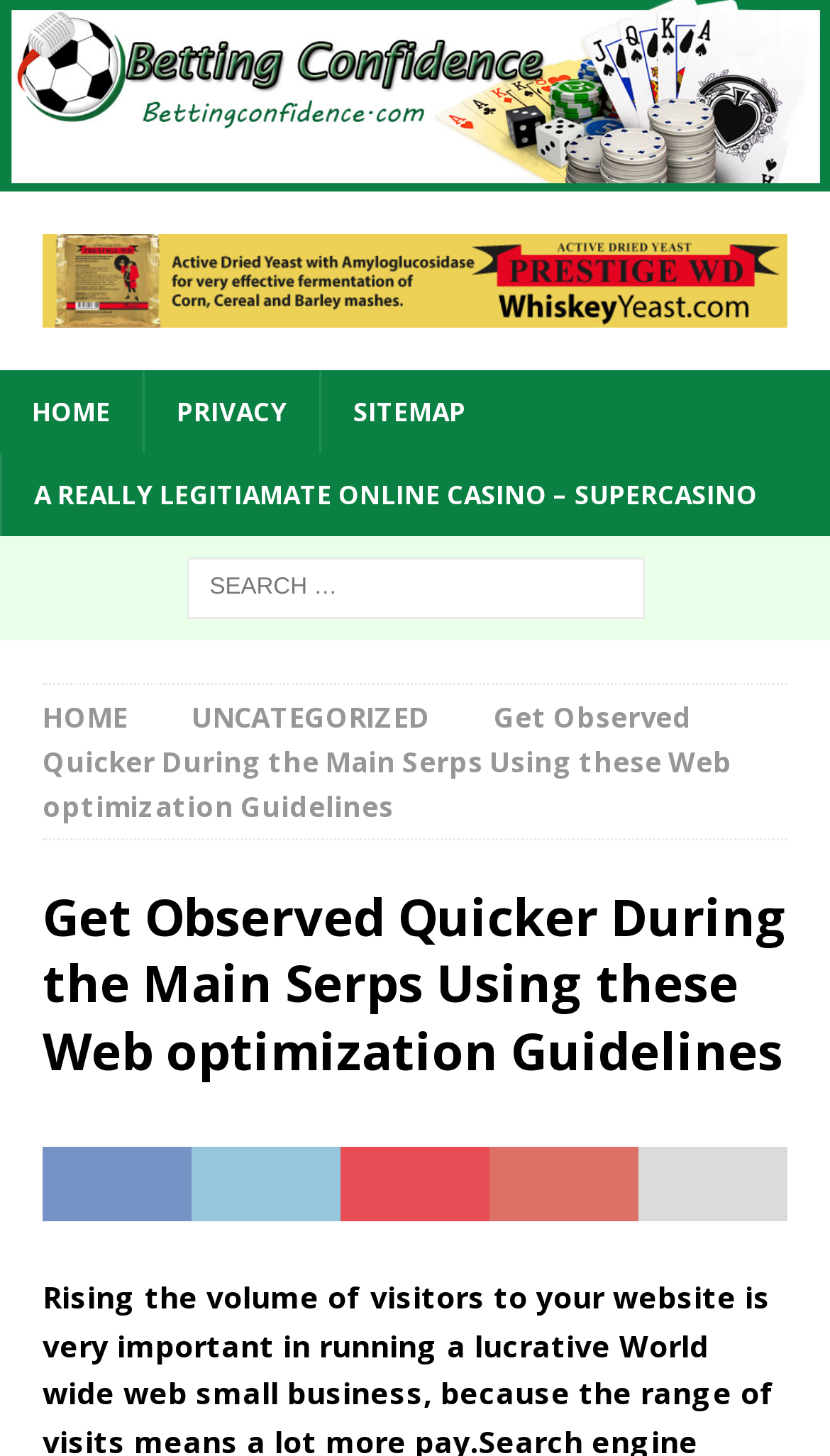Refer to the screenshot and give an in-depth answer to this question: What is the text of the main heading on the webpage?

I looked at the main heading on the webpage, which has the text 'Get Observed Quicker During the Main Serps Using these Web optimization Guidelines'.